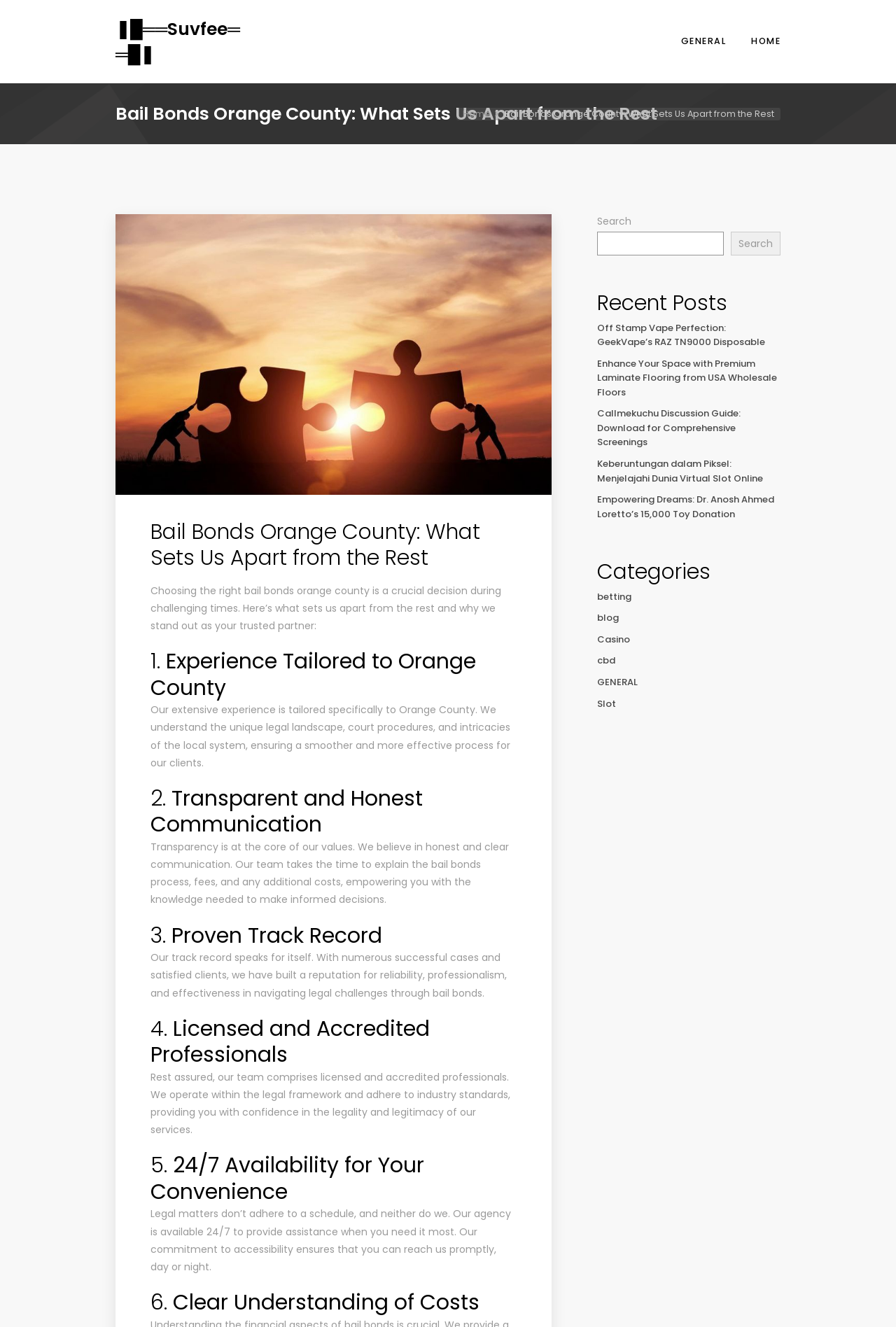Determine the bounding box coordinates of the clickable region to follow the instruction: "Click the 'HOME' link".

[0.834, 0.018, 0.871, 0.045]